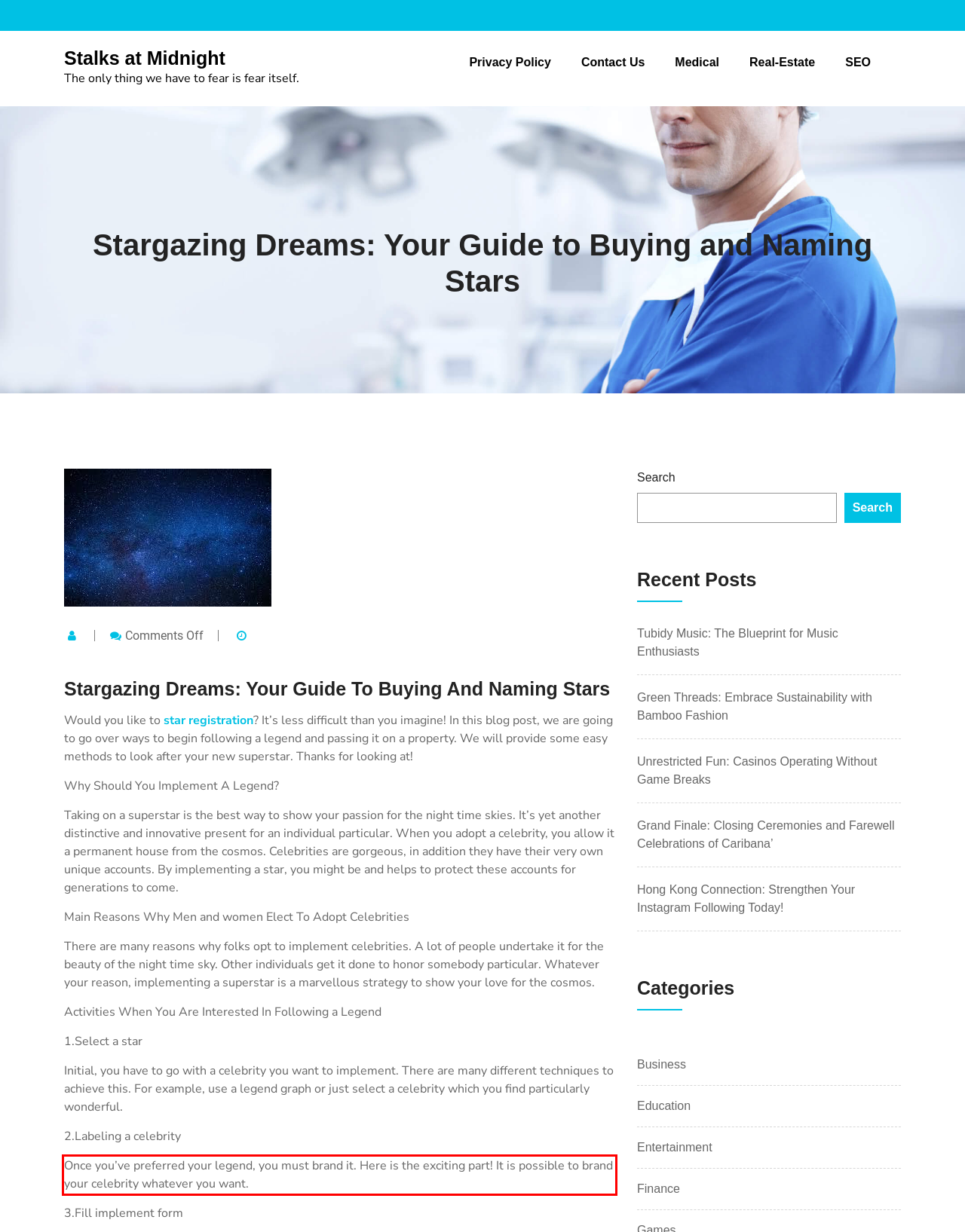Analyze the screenshot of the webpage that features a red bounding box and recognize the text content enclosed within this red bounding box.

Once you’ve preferred your legend, you must brand it. Here is the exciting part! It is possible to brand your celebrity whatever you want.